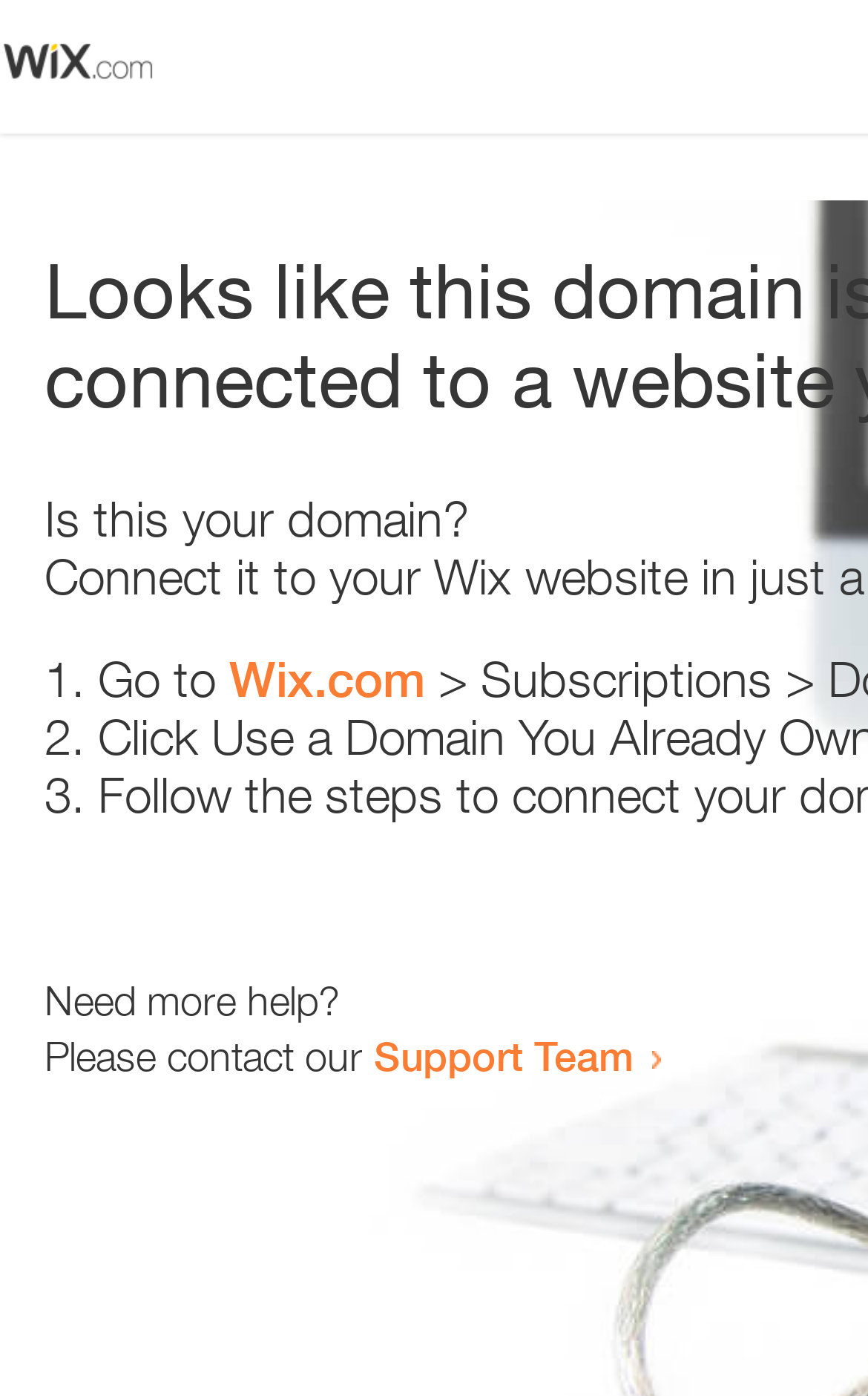What is the position of the image? Based on the image, give a response in one word or a short phrase.

Top